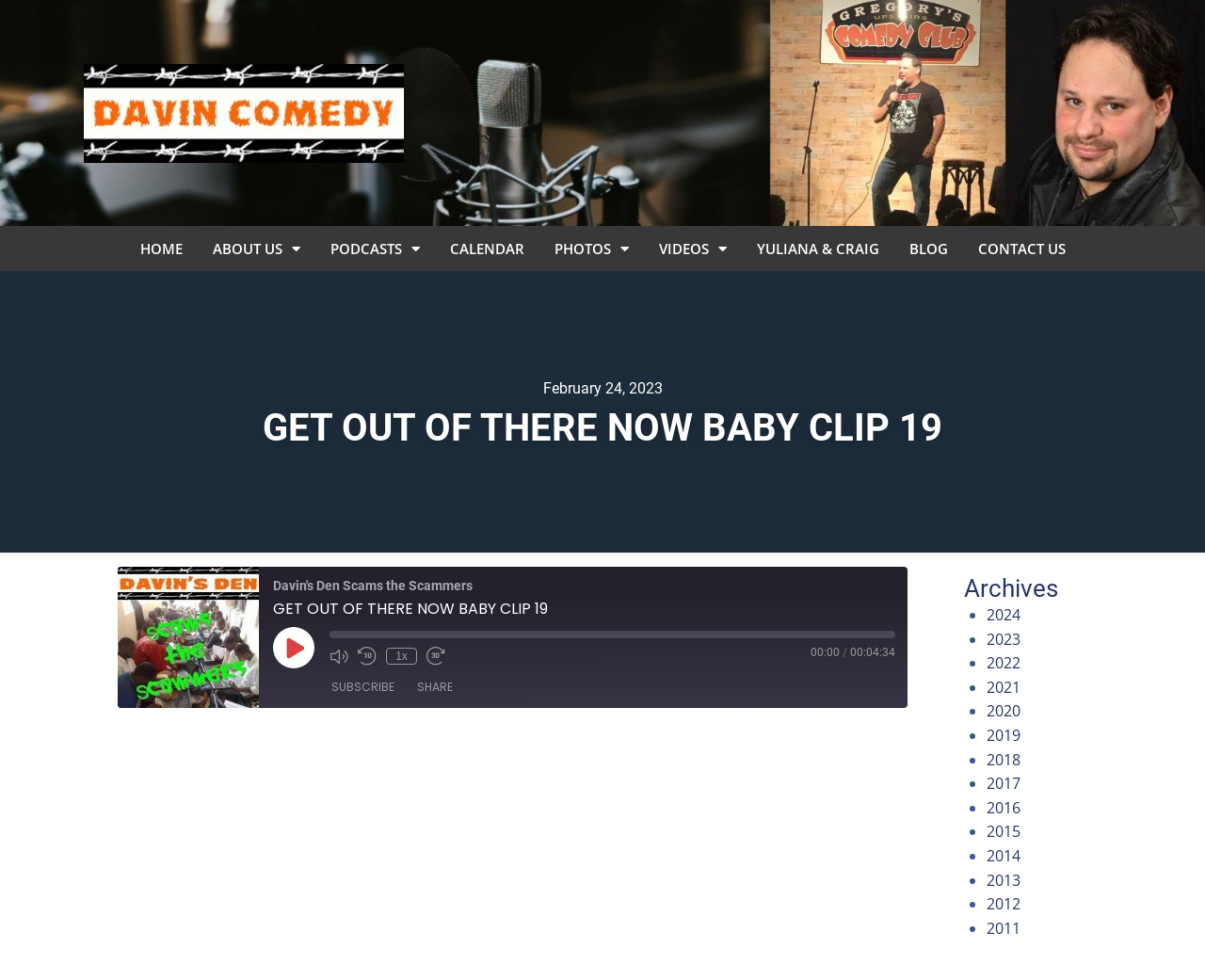Use a single word or phrase to respond to the question:
What is the logo of the website?

Davin Comedy